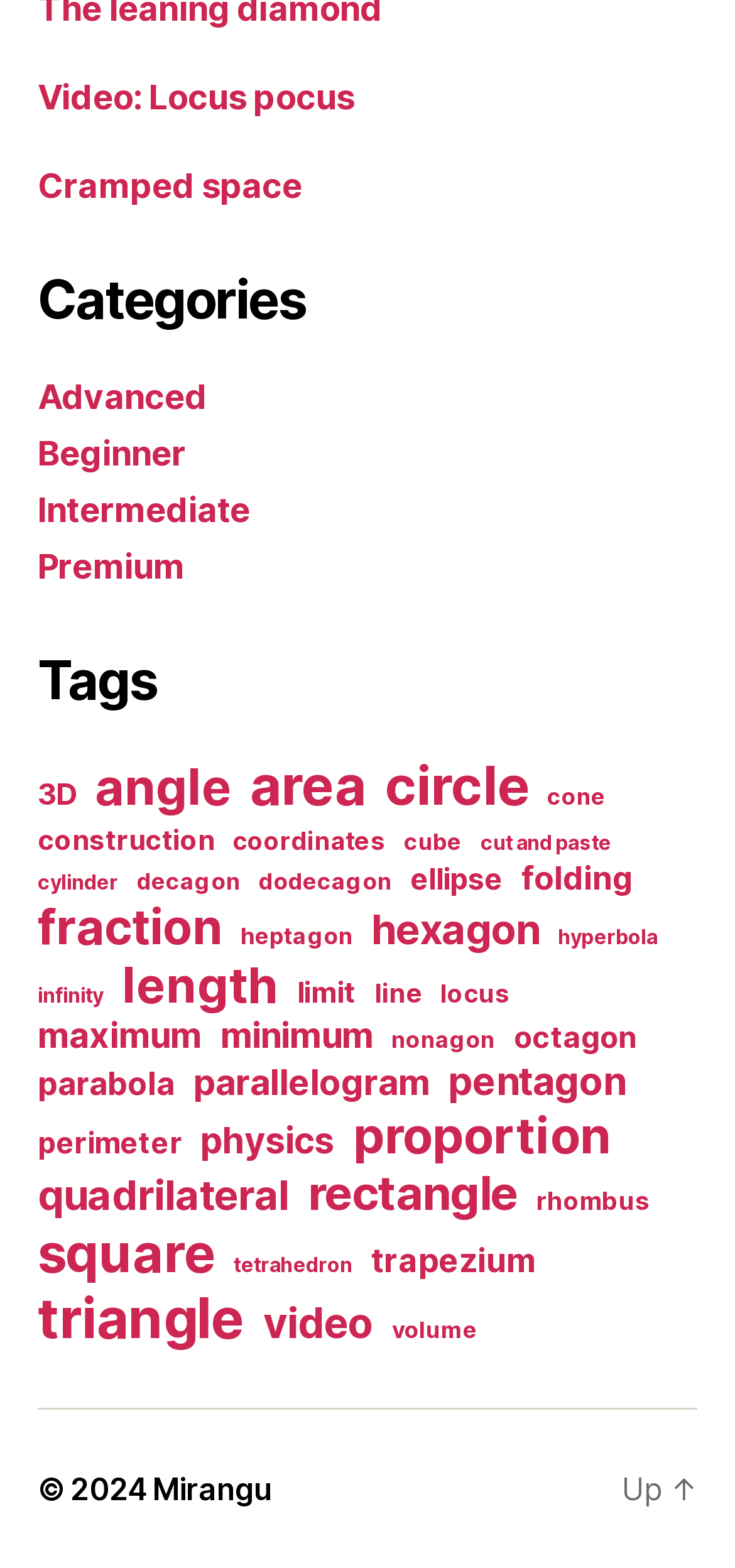Locate the bounding box coordinates of the clickable element to fulfill the following instruction: "Go up". Provide the coordinates as four float numbers between 0 and 1 in the format [left, top, right, bottom].

[0.846, 0.937, 0.949, 0.961]